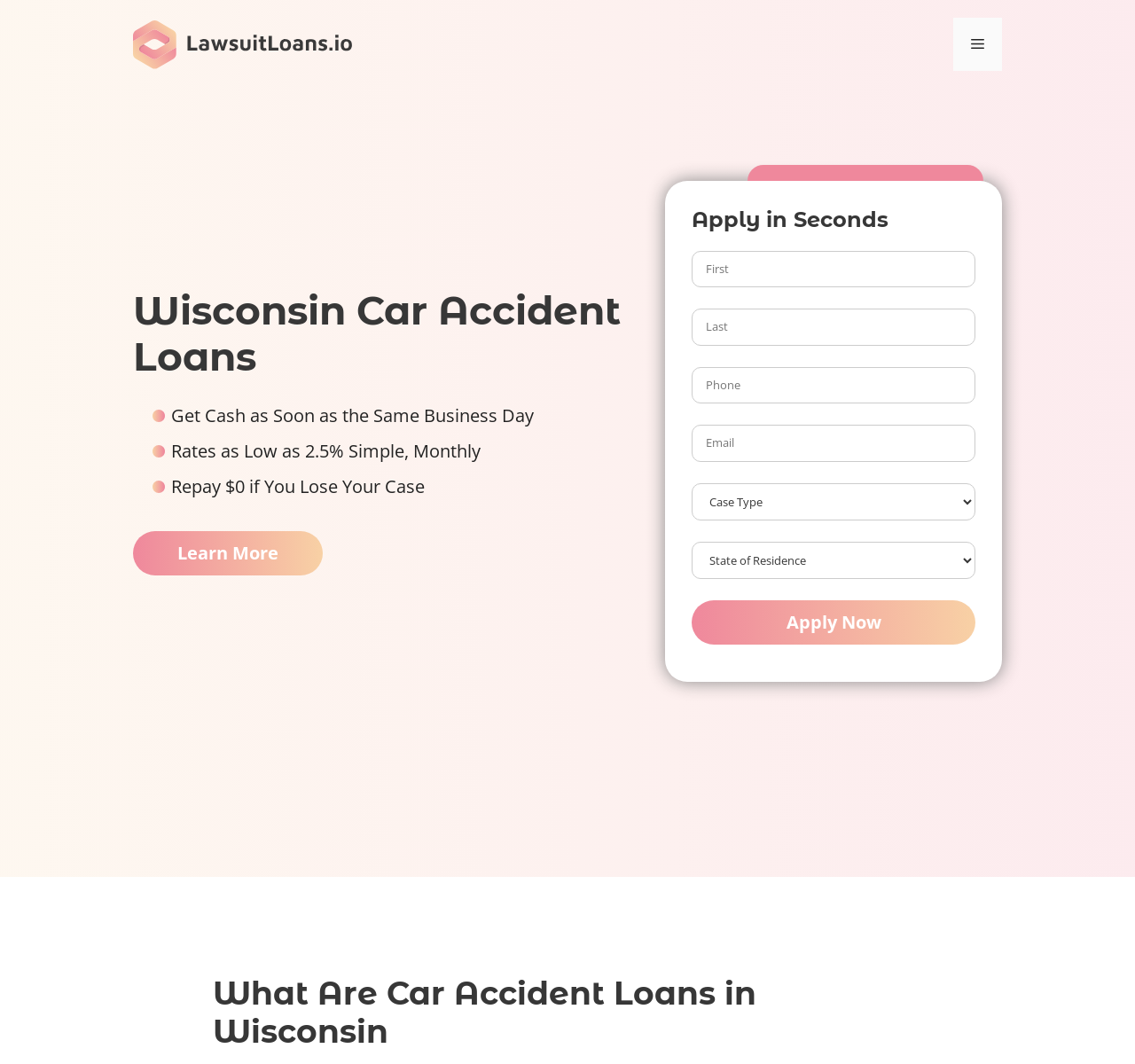What is the purpose of the form on the webpage?
Based on the image, provide your answer in one word or phrase.

To apply for car accident loans